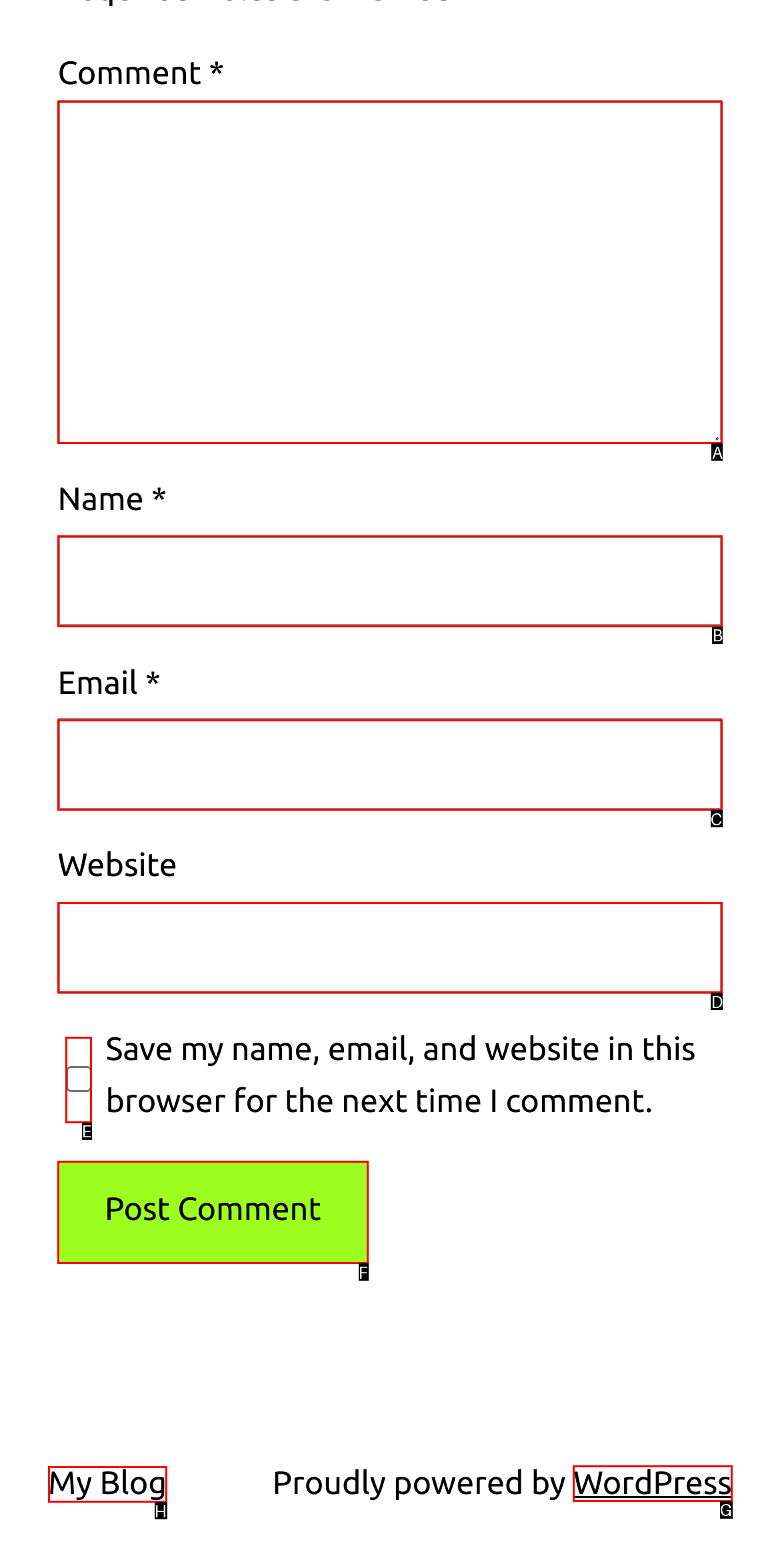Choose the UI element to click on to achieve this task: Input your email. Reply with the letter representing the selected element.

C